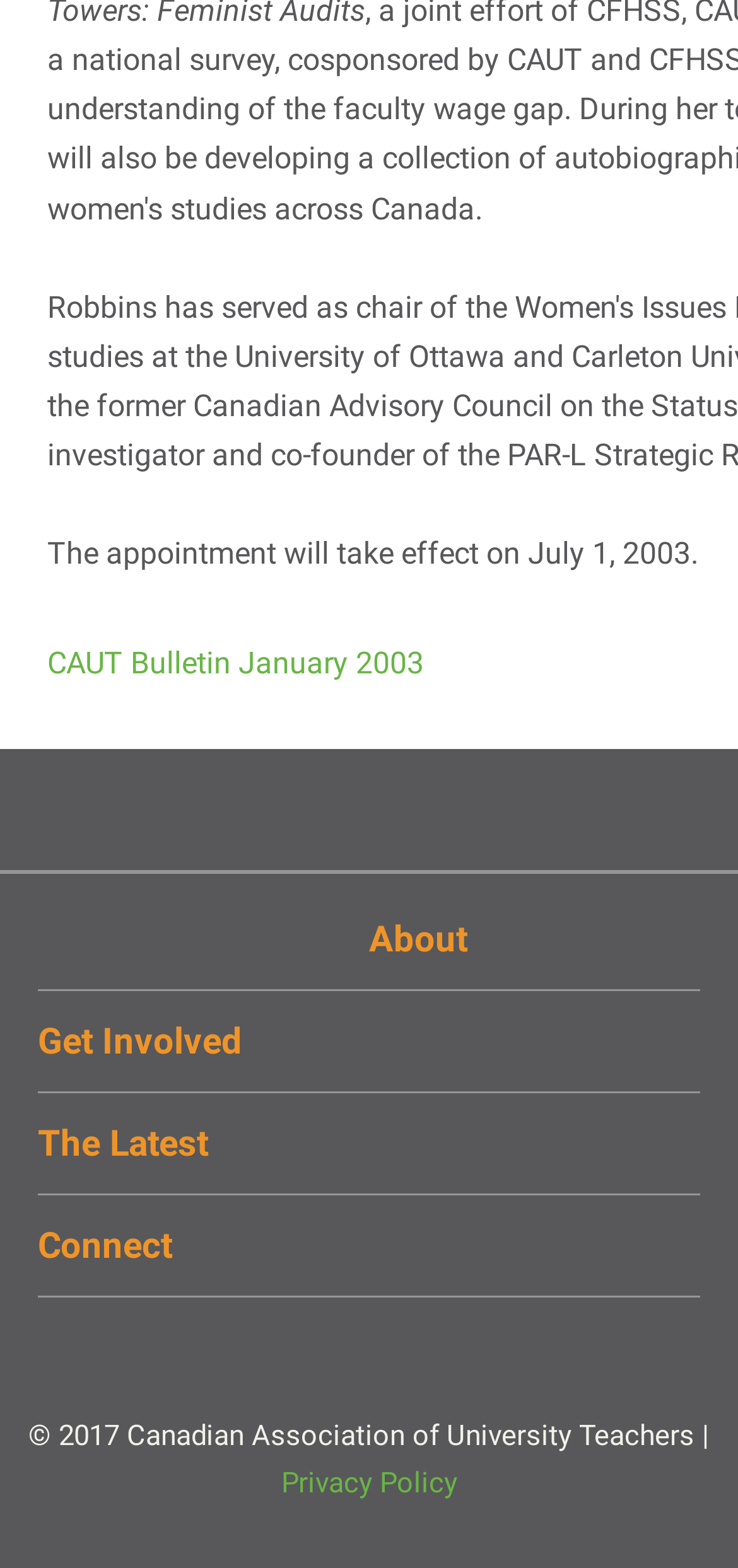Locate the bounding box coordinates of the clickable element to fulfill the following instruction: "View CAUT Bulletin January 2003". Provide the coordinates as four float numbers between 0 and 1 in the format [left, top, right, bottom].

[0.064, 0.412, 0.574, 0.434]